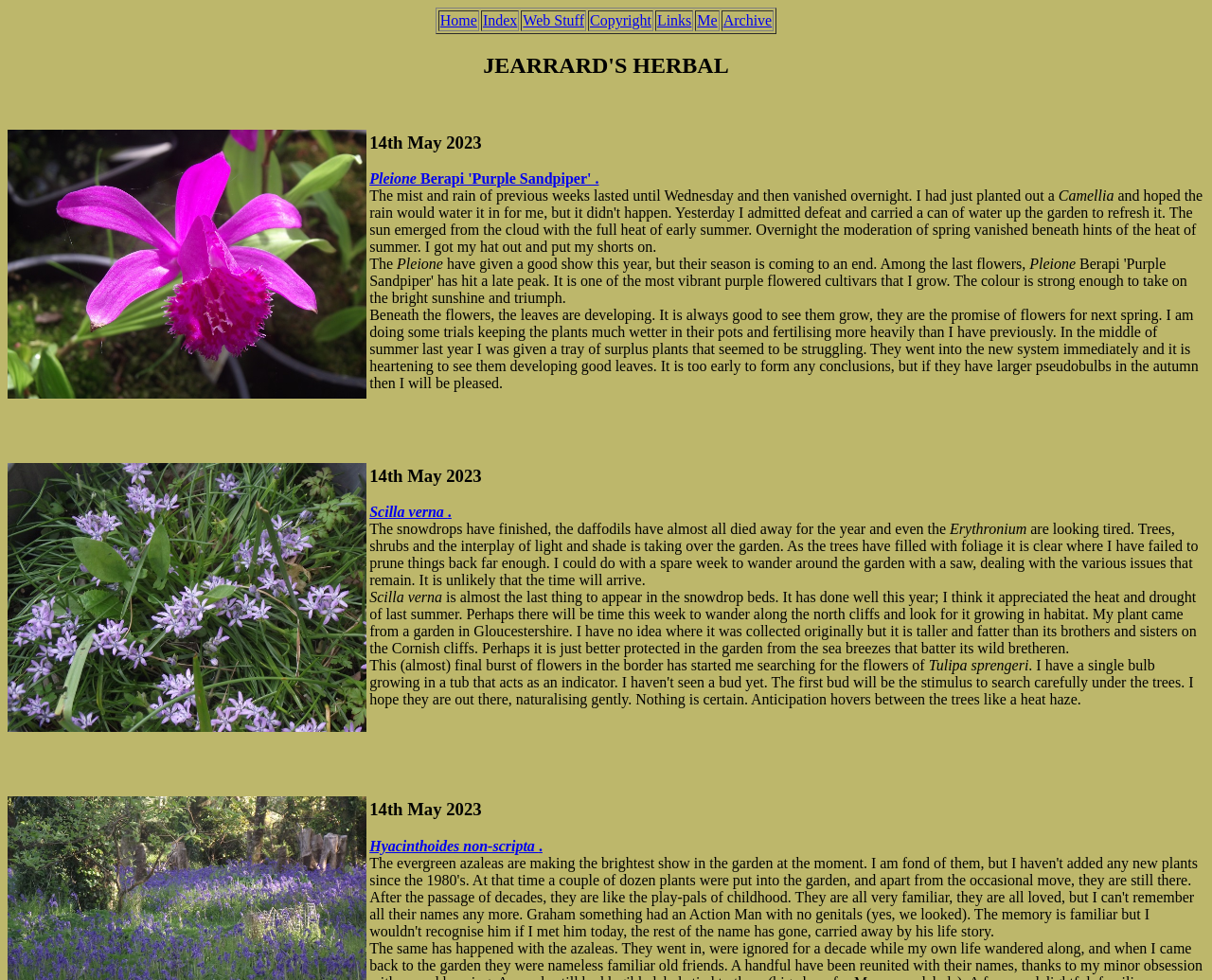What is the author doing to the plants in their pots?
Based on the image, answer the question with a single word or brief phrase.

Keeping them wetter and fertilizing more